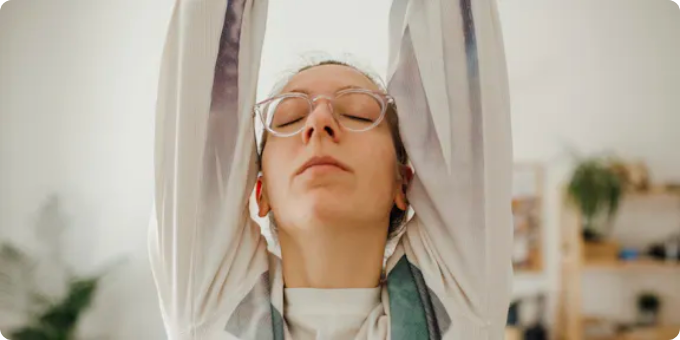Please respond to the question using a single word or phrase:
What is visible in the background of the image?

Greenery and shelves